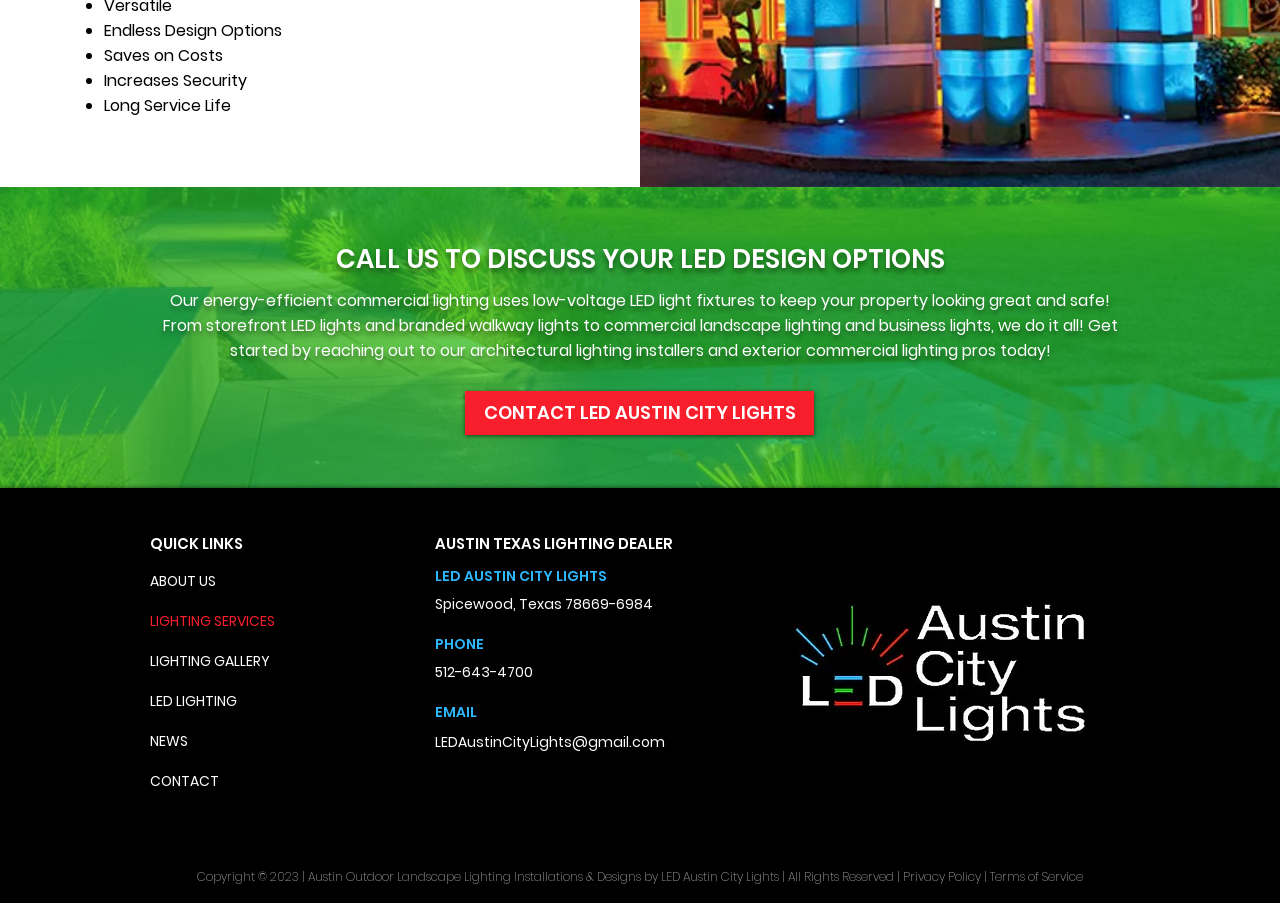Please provide the bounding box coordinates for the element that needs to be clicked to perform the following instruction: "Call the phone number". The coordinates should be given as four float numbers between 0 and 1, i.e., [left, top, right, bottom].

[0.34, 0.735, 0.416, 0.753]